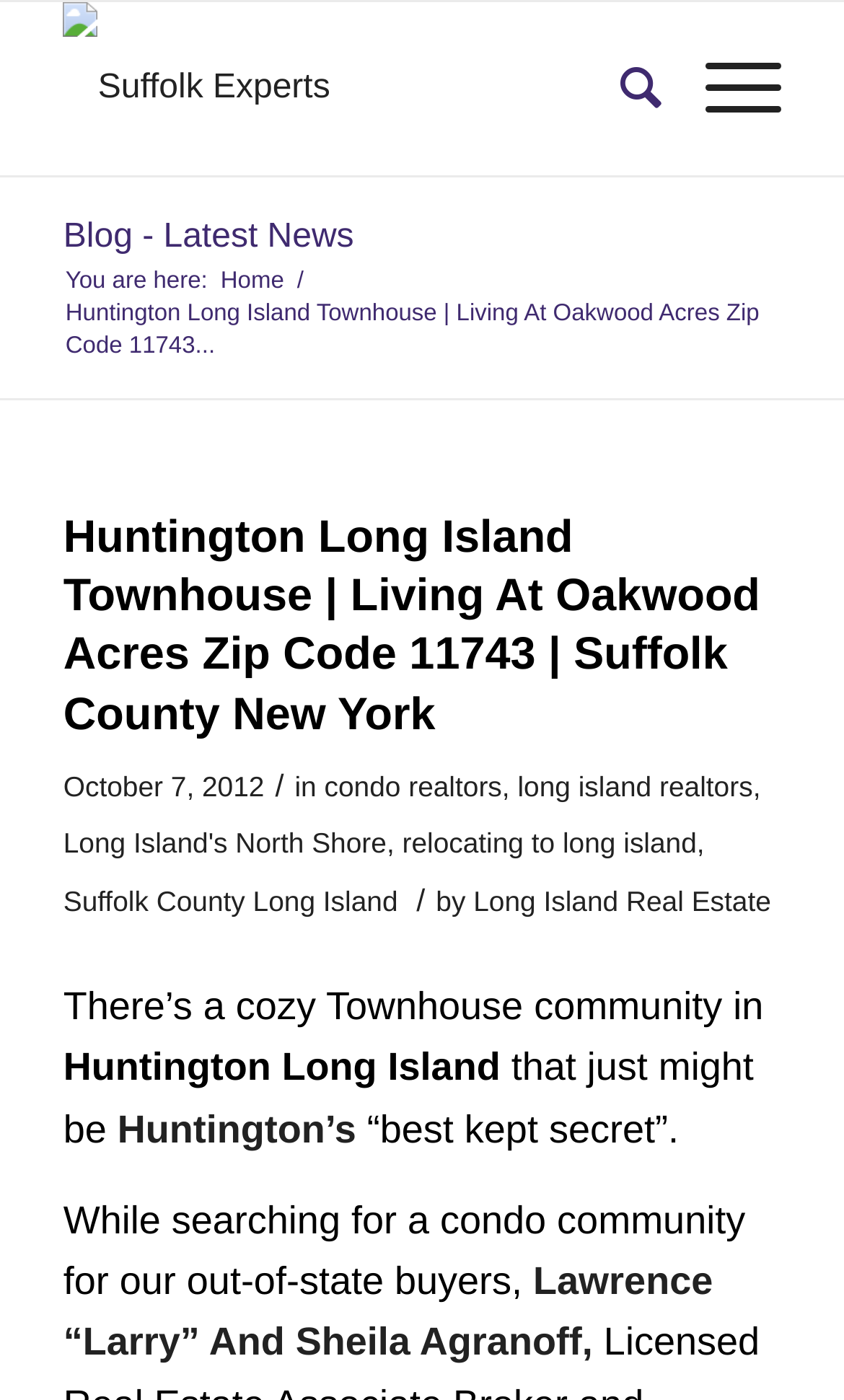Kindly determine the bounding box coordinates for the area that needs to be clicked to execute this instruction: "Go to the home page".

[0.254, 0.19, 0.344, 0.213]